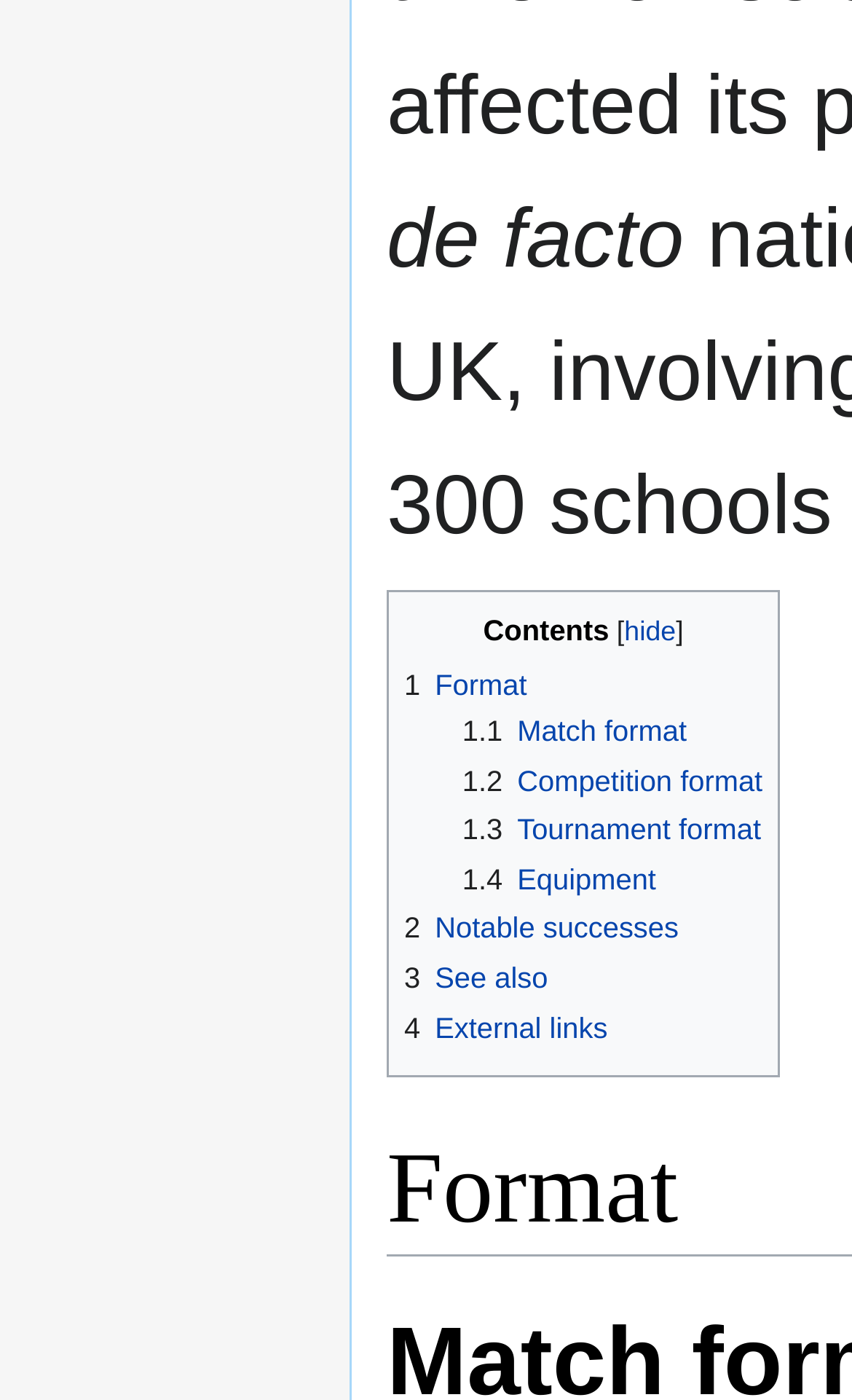Please determine the bounding box coordinates of the area that needs to be clicked to complete this task: 'check 2 Notable successes'. The coordinates must be four float numbers between 0 and 1, formatted as [left, top, right, bottom].

[0.474, 0.651, 0.797, 0.675]